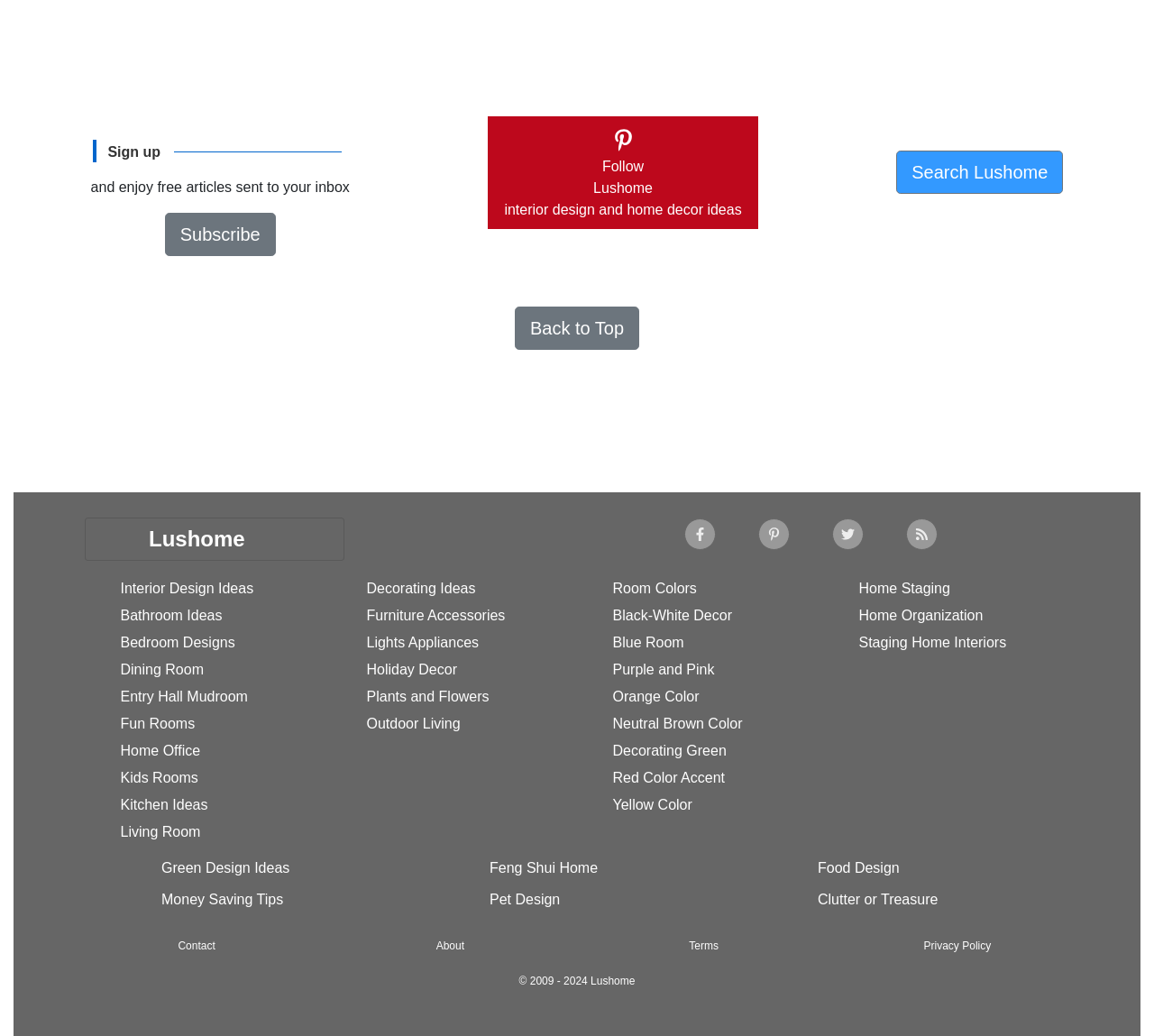Provide the bounding box coordinates in the format (top-left x, top-left y, bottom-right x, bottom-right y). All values are floating point numbers between 0 and 1. Determine the bounding box coordinate of the UI element described as: About

[0.378, 0.907, 0.402, 0.919]